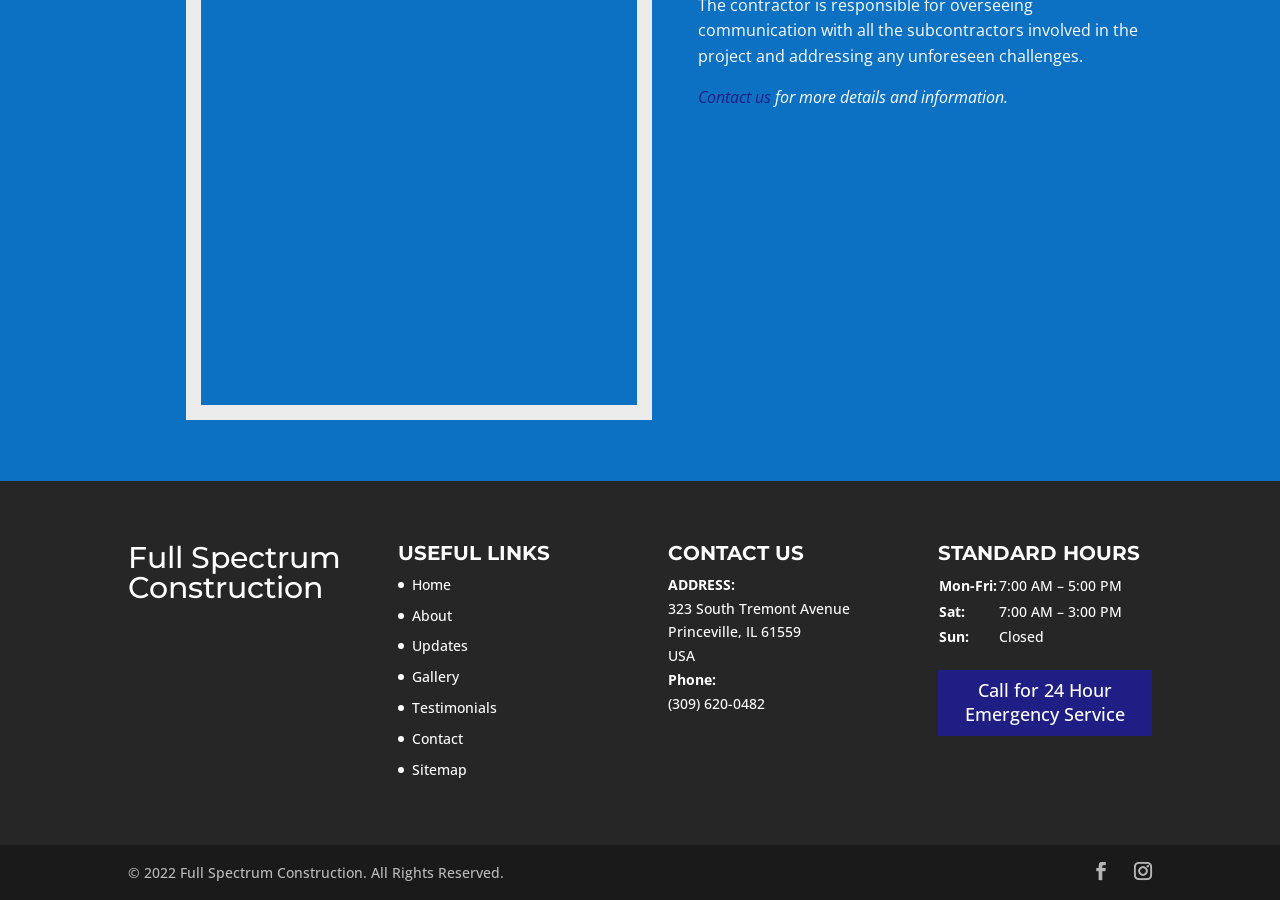Given the description "(309) 620-0482", determine the bounding box of the corresponding UI element.

[0.522, 0.771, 0.598, 0.792]